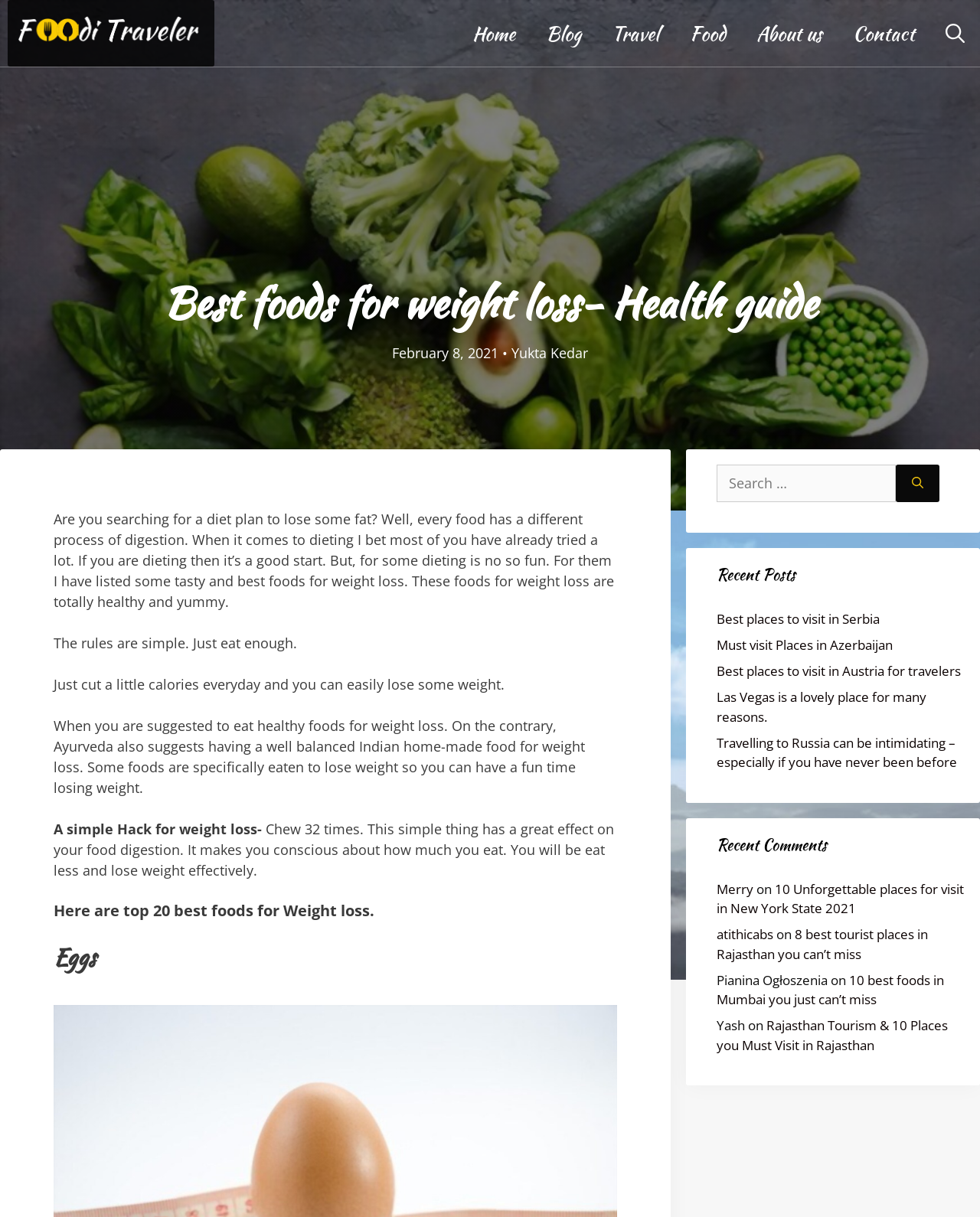What is the author of the article?
Examine the image and give a concise answer in one word or a short phrase.

Yukta Kedar